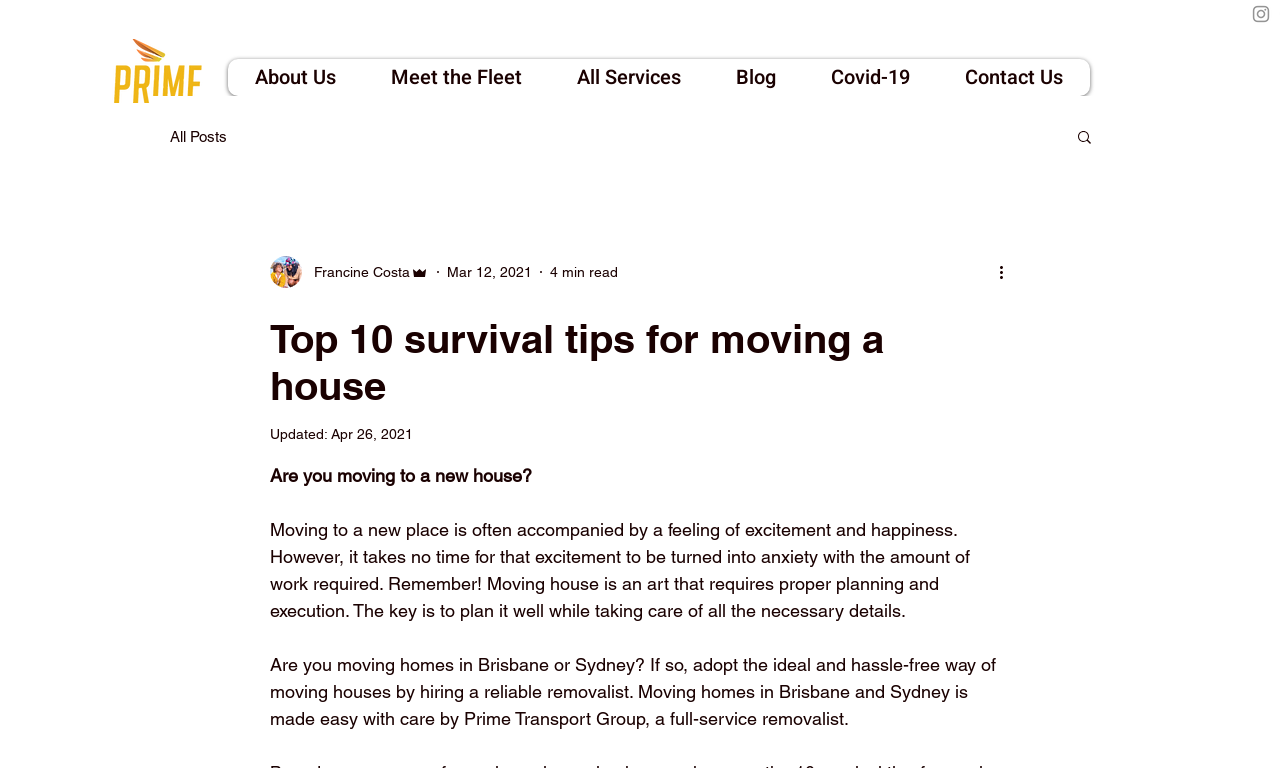Provide an in-depth description of the elements and layout of the webpage.

This webpage appears to be a blog post about moving houses, specifically providing tips for a successful move. At the top right corner, there is an Instagram link with an accompanying image. On the top left, there is a logo image with a link to the website's homepage. Below the logo, there is a navigation menu with links to various sections of the website, including "About Us", "Meet the Fleet", "All Services", "Blog", "Covid-19", and "Contact Us".

Further down, there is a secondary navigation menu related to the blog section, with a link to "All Posts". Next to it, there is a search button with a magnifying glass icon. Below these navigation menus, there is an author section with the writer's picture, name "Francine Costa", and role "Admin". The post's date "Mar 12, 2021" and estimated reading time "4 min read" are also displayed.

The main content of the webpage is the blog post, which starts with a heading "Top 10 survival tips for moving a house". The post is divided into sections, with the first section introducing the topic of moving houses and the importance of proper planning. The text explains that moving house can be a daunting task, but with the right approach, it can be made easier. There is also a mention of a removalist company, Prime Transport Group, which provides full-service removalist services in Brisbane and Sydney.